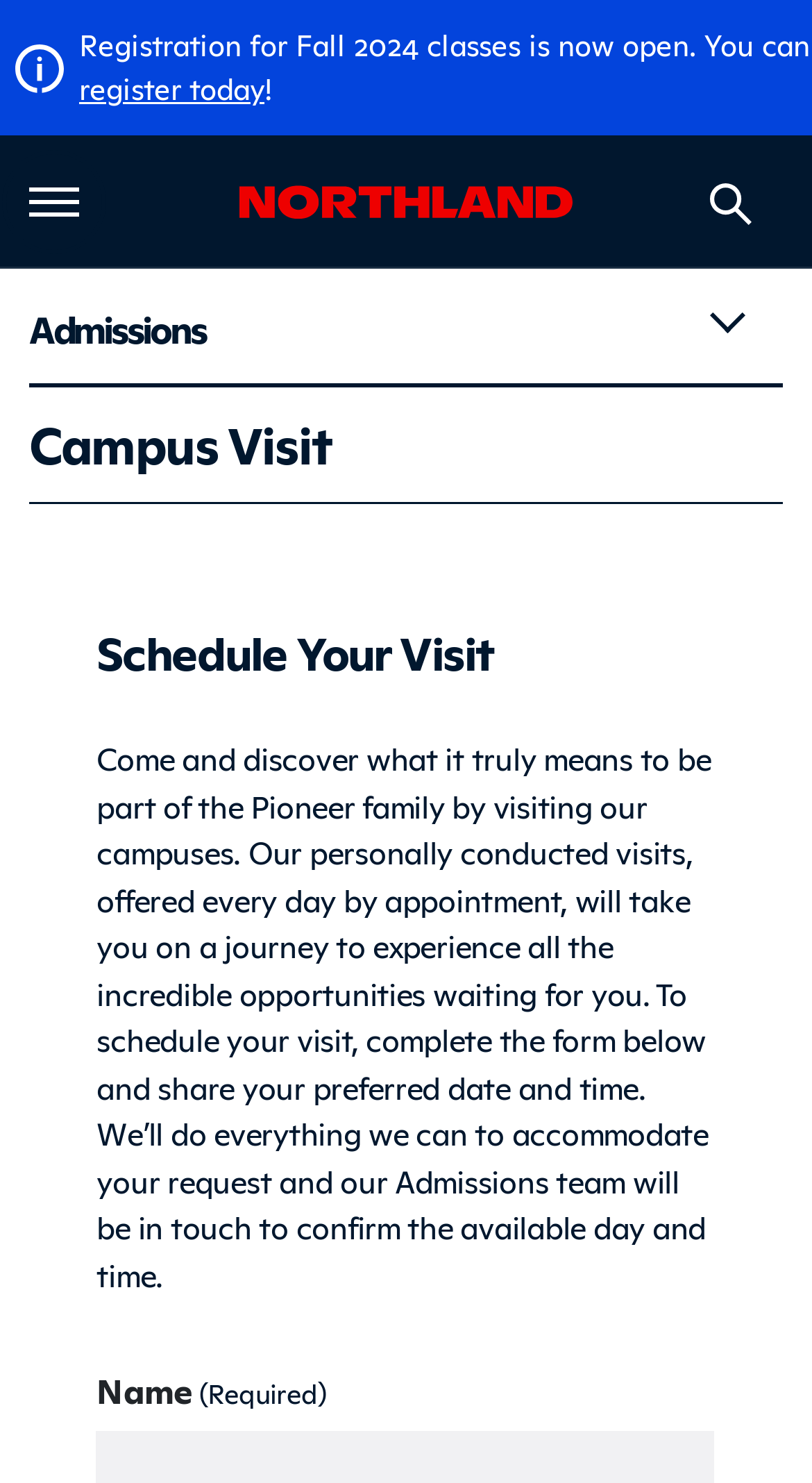Using the description "aria-label="Search site" title="Search site"", predict the bounding box of the relevant HTML element.

[0.836, 0.103, 0.964, 0.173]